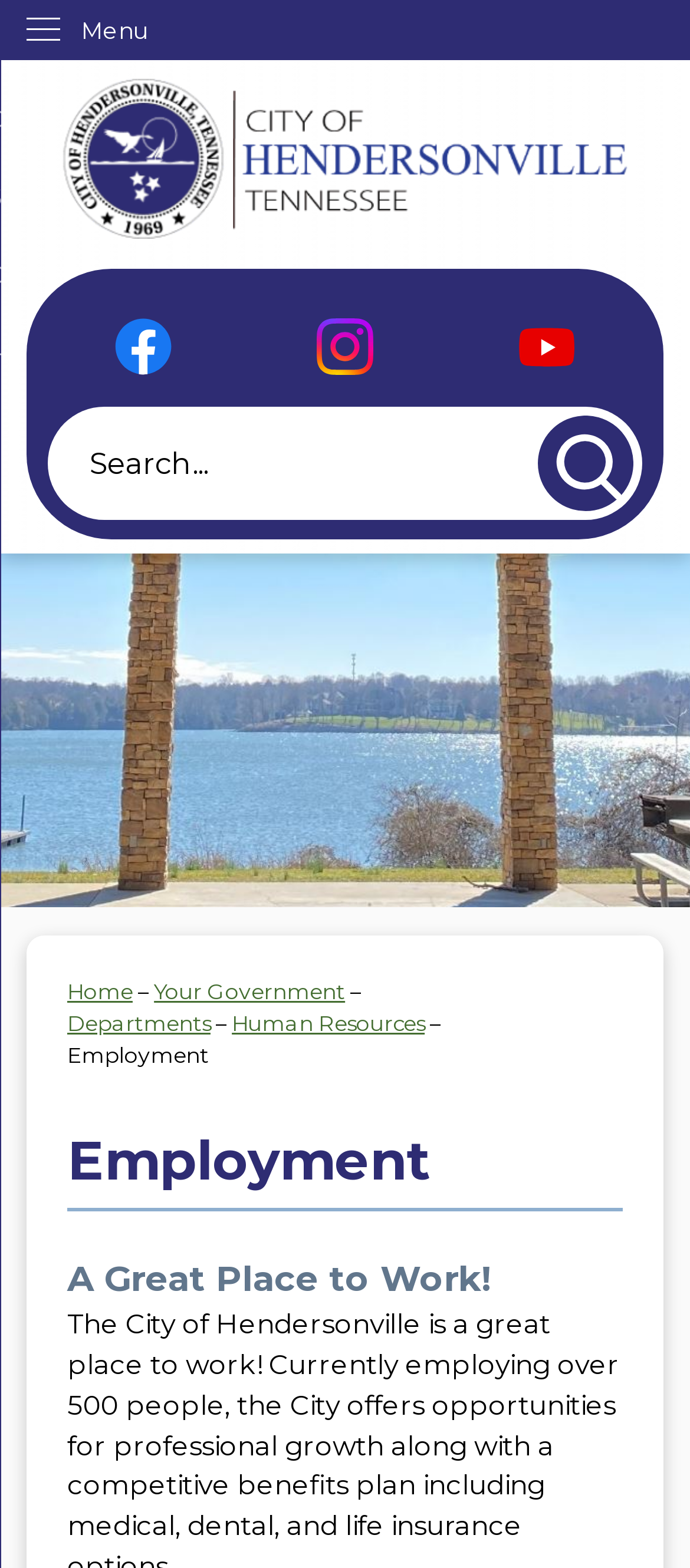Utilize the details in the image to thoroughly answer the following question: What is the theme of the employment section?

I inferred the theme of the employment section by looking at the heading 'A Great Place to Work!' which suggests that the employment section is highlighting the benefits of working in Hendersonville, TN.